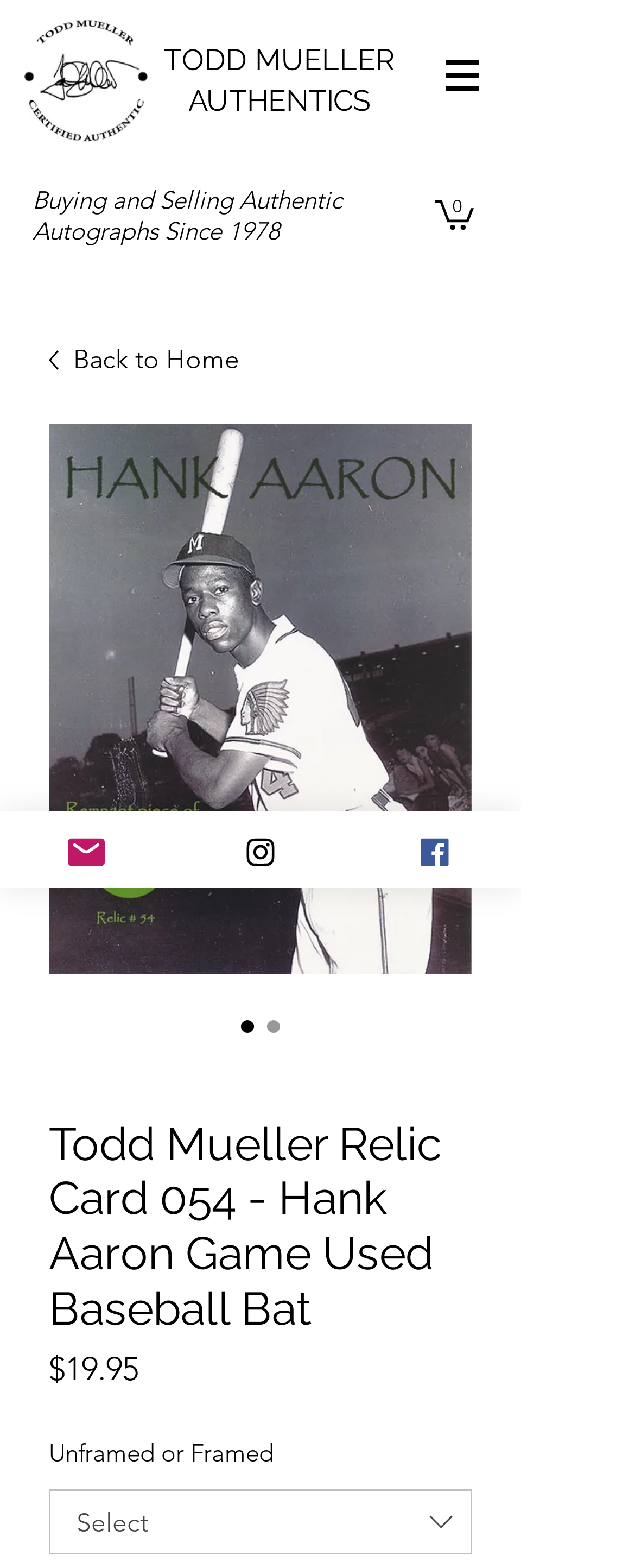What is the logo of the company selling the relic card?
Please use the image to provide a one-word or short phrase answer.

Todd Mueller Certified Authentic Autographs Logo